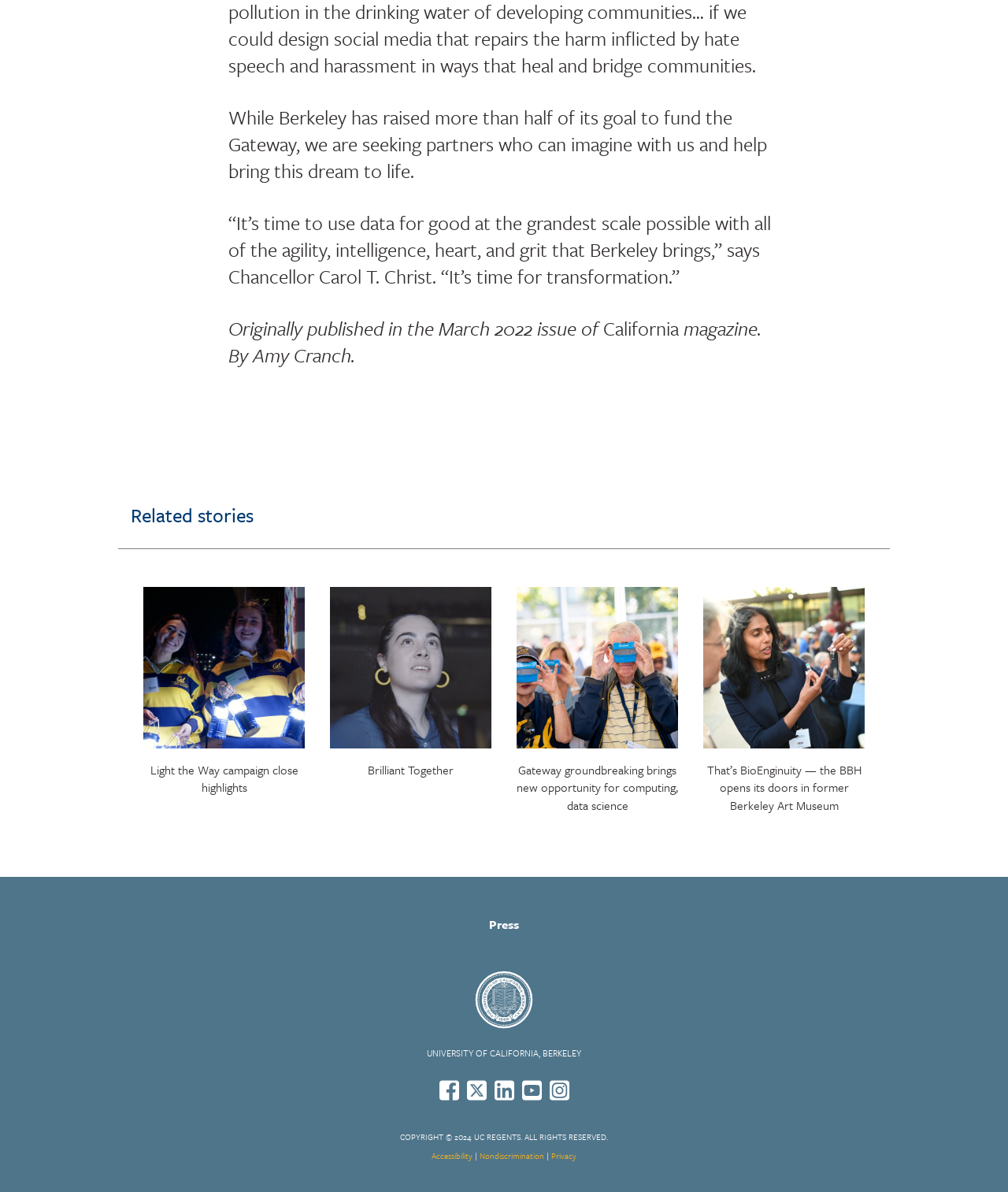Give a concise answer using only one word or phrase for this question:
Who is the Chancellor of Berkeley?

Carol T. Christ